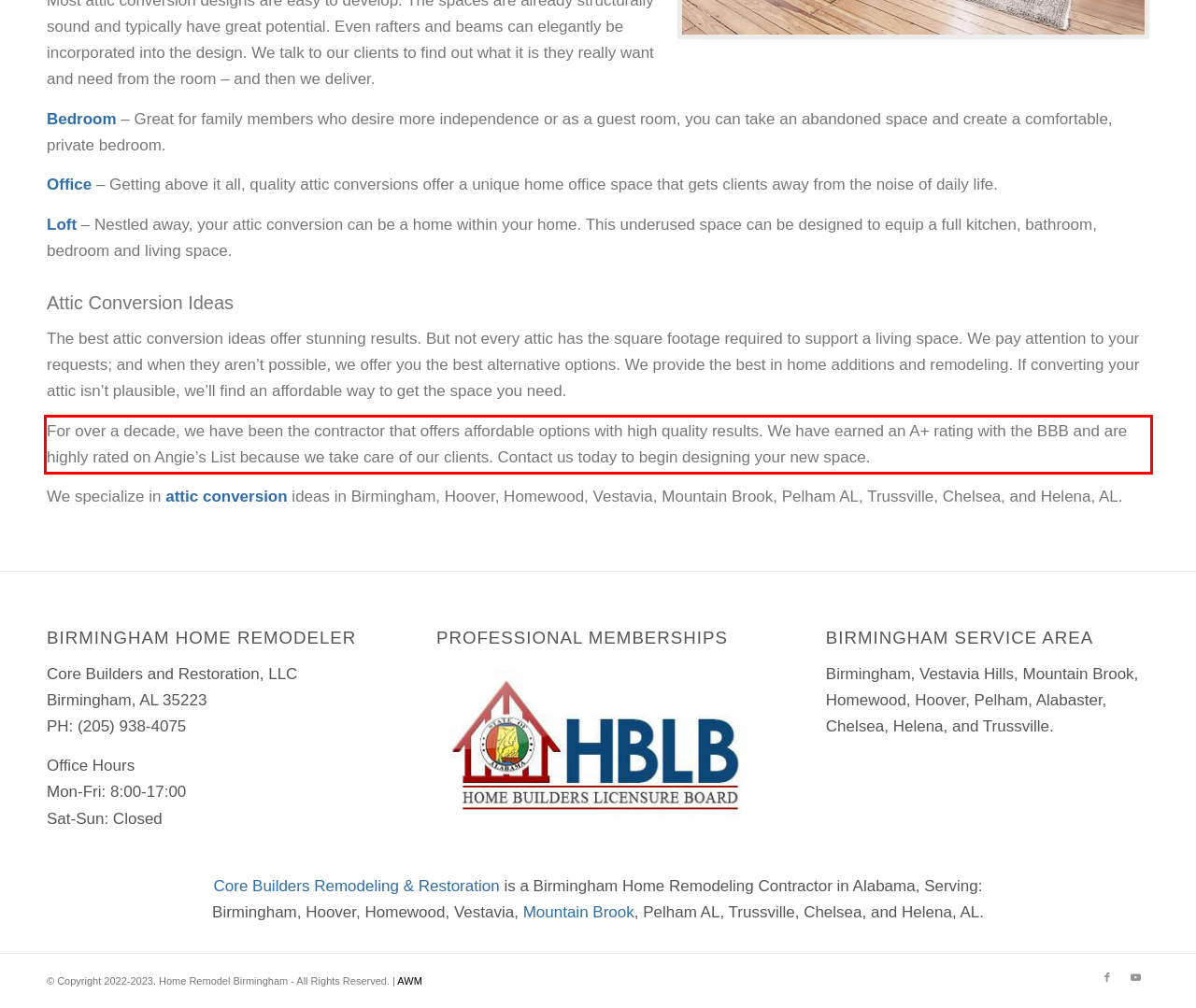With the given screenshot of a webpage, locate the red rectangle bounding box and extract the text content using OCR.

For over a decade, we have been the contractor that offers affordable options with high quality results. We have earned an A+ rating with the BBB and are highly rated on Angie’s List because we take care of our clients. Contact us today to begin designing your new space.